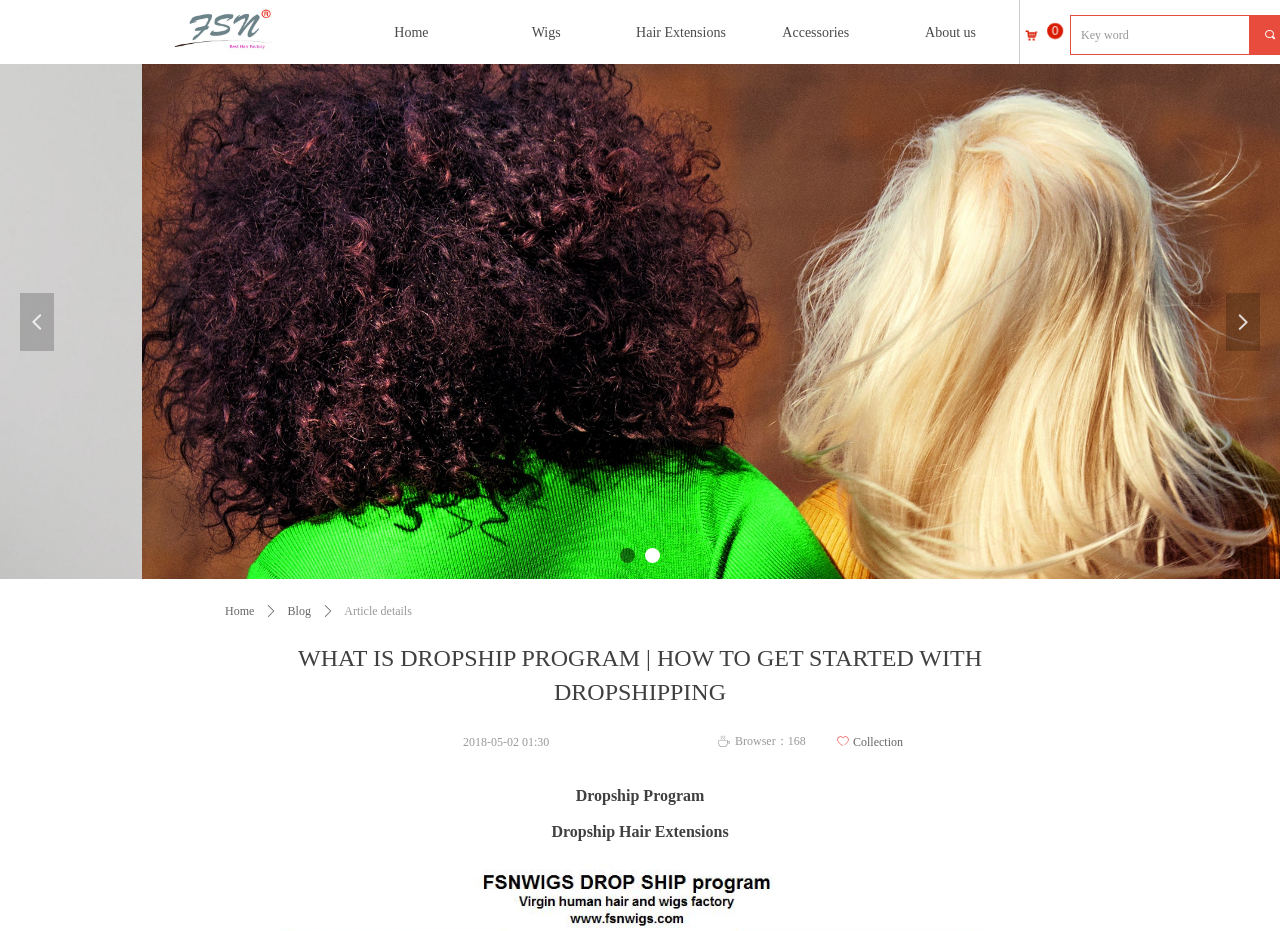What is the purpose of the 'Key word' textbox?
Please analyze the image and answer the question with as much detail as possible.

I inferred this answer by looking at the textbox's label, which is 'Key word'. This suggests that the textbox is used for searching, likely for products or information on the website.